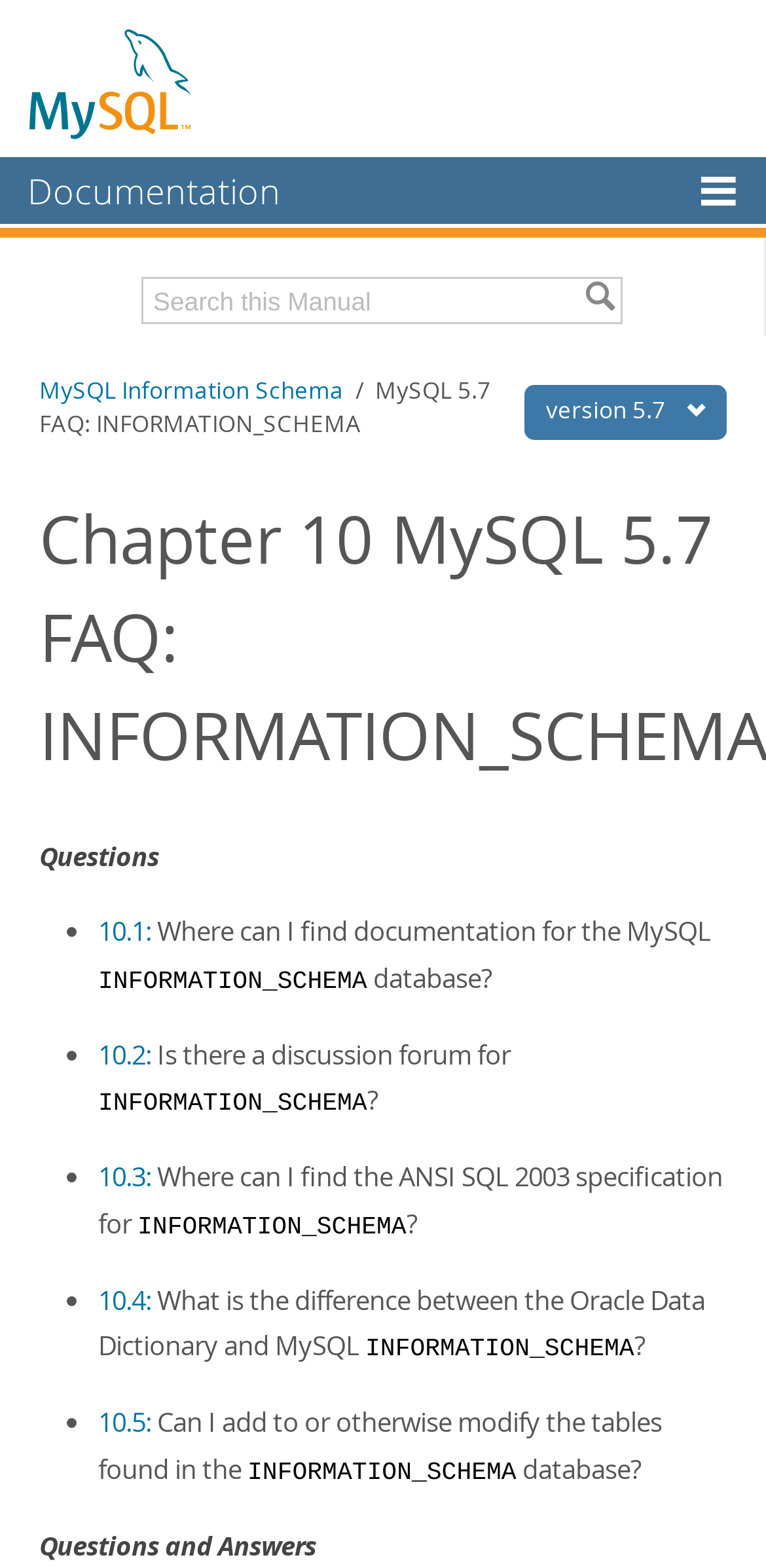What is the format of the downloadable excerpt?
Answer the question with a detailed and thorough explanation.

I found the answer by looking at the links below the 'Download this Excerpt' link. There are two options: 'PDF (US Ltr)' and 'PDF (A4)', which suggests that the downloadable excerpt is available in PDF format.